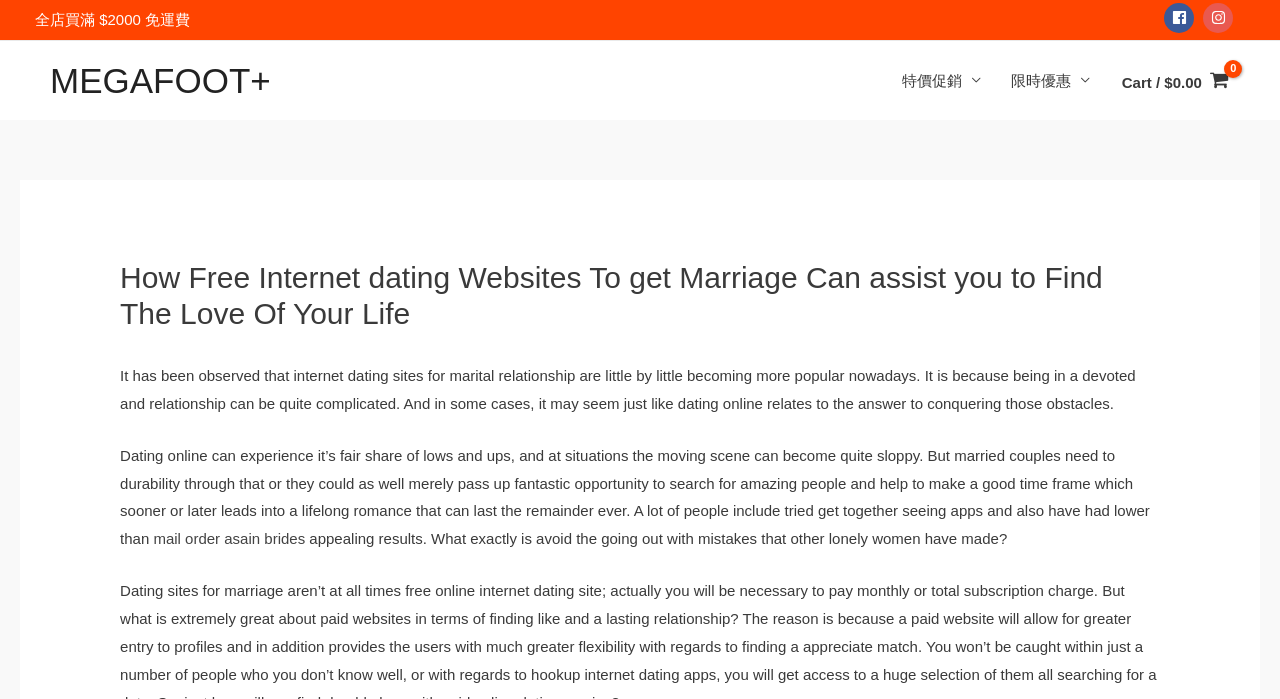What is the topic of the webpage's main content?
Refer to the screenshot and deliver a thorough answer to the question presented.

I found the answer by reading the static text on the webpage, which discusses the popularity of internet dating sites for marriage and the challenges of online dating.